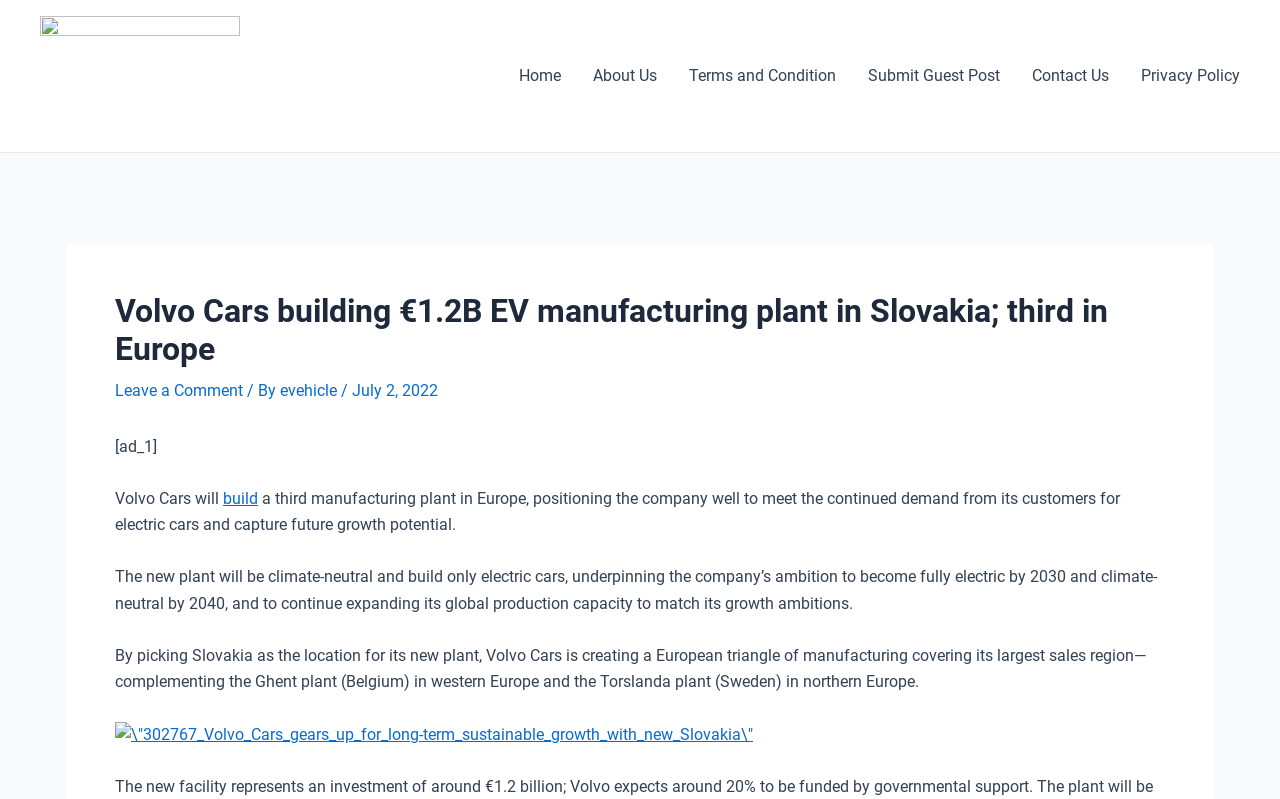Generate the main heading text from the webpage.

Volvo Cars building €1.2B EV manufacturing plant in Slovakia; third in Europe